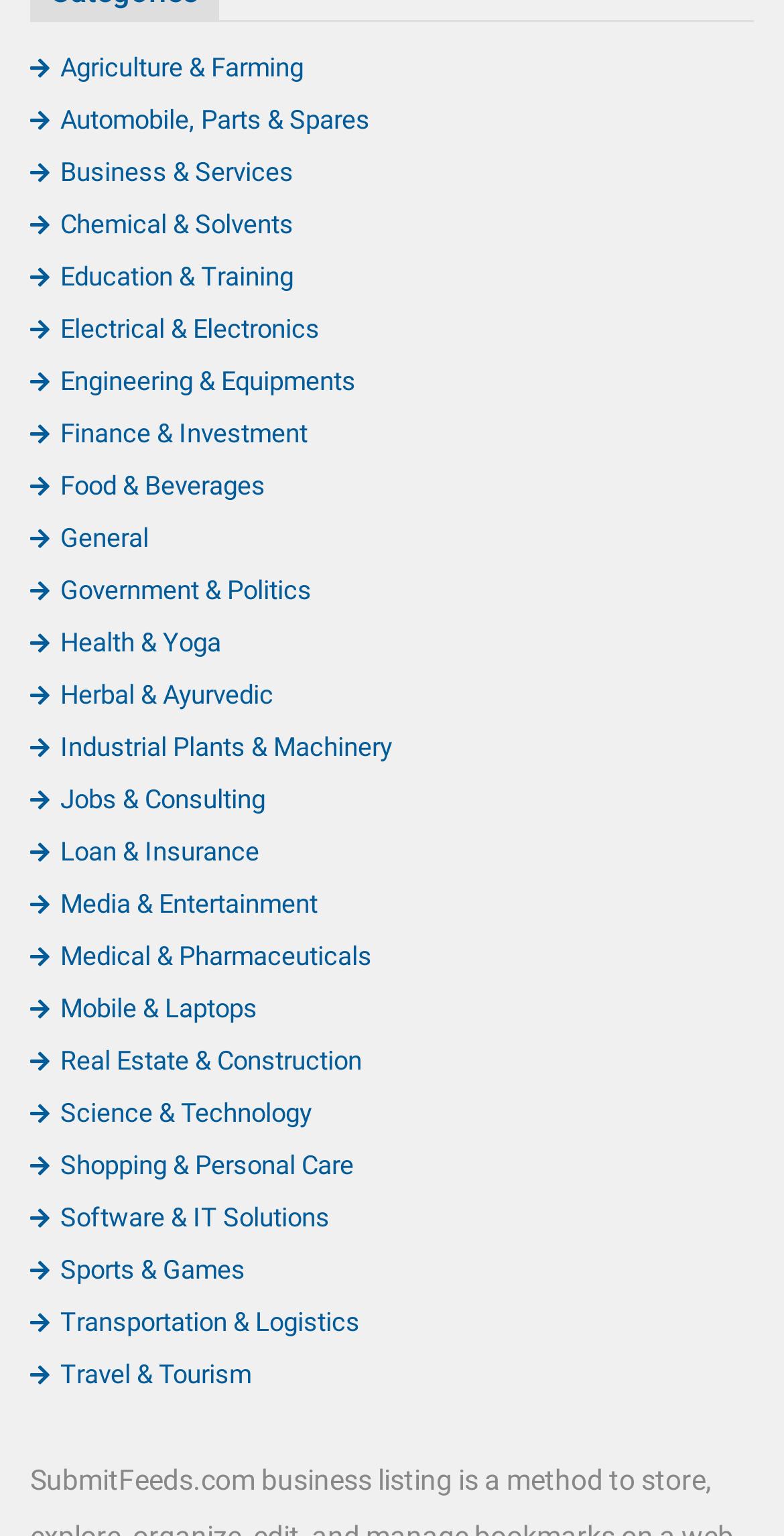Specify the bounding box coordinates of the element's region that should be clicked to achieve the following instruction: "Learn about Health & Yoga". The bounding box coordinates consist of four float numbers between 0 and 1, in the format [left, top, right, bottom].

[0.038, 0.409, 0.282, 0.428]